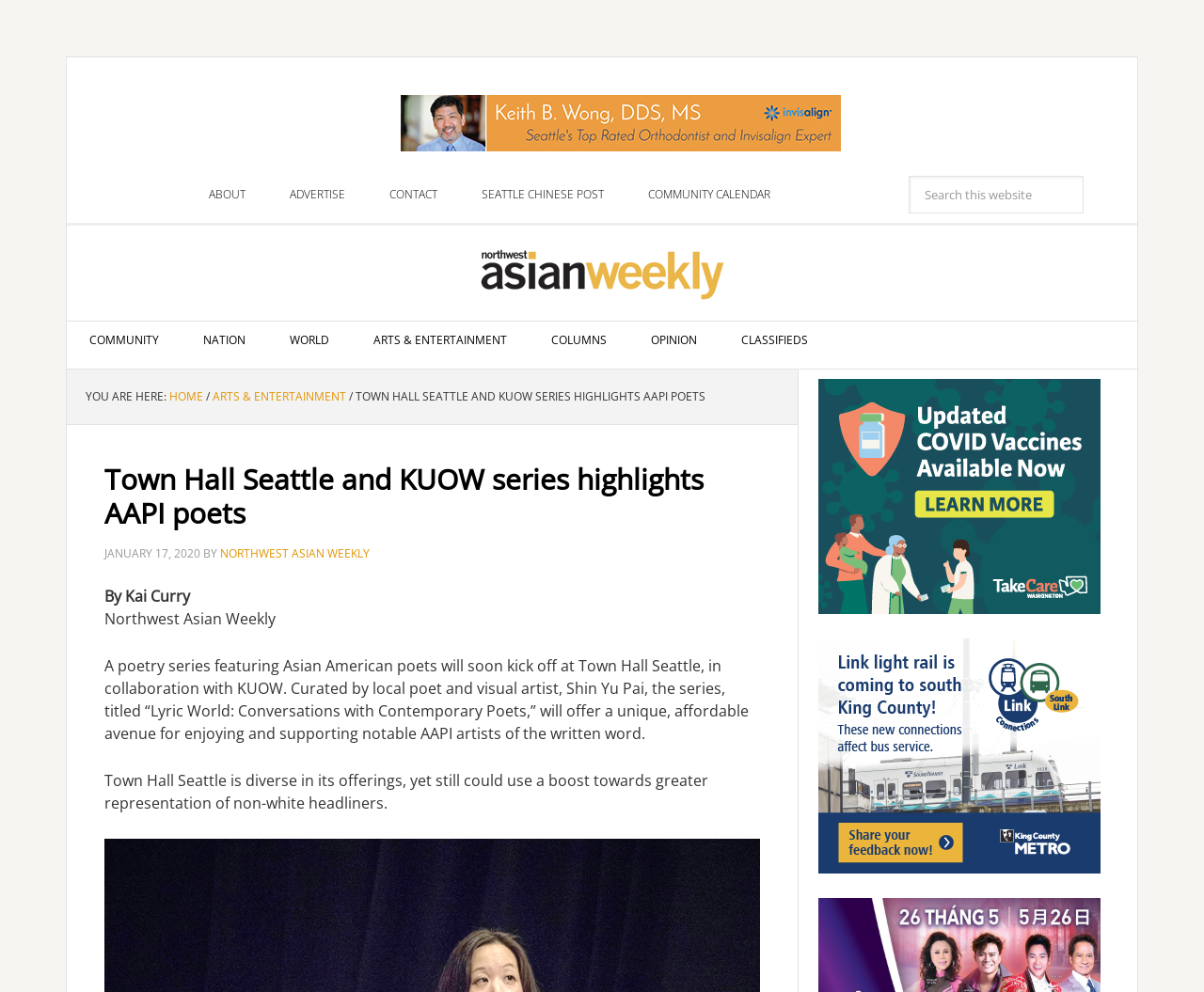Who is the author of the article?
Examine the image and give a concise answer in one word or a short phrase.

Kai Curry